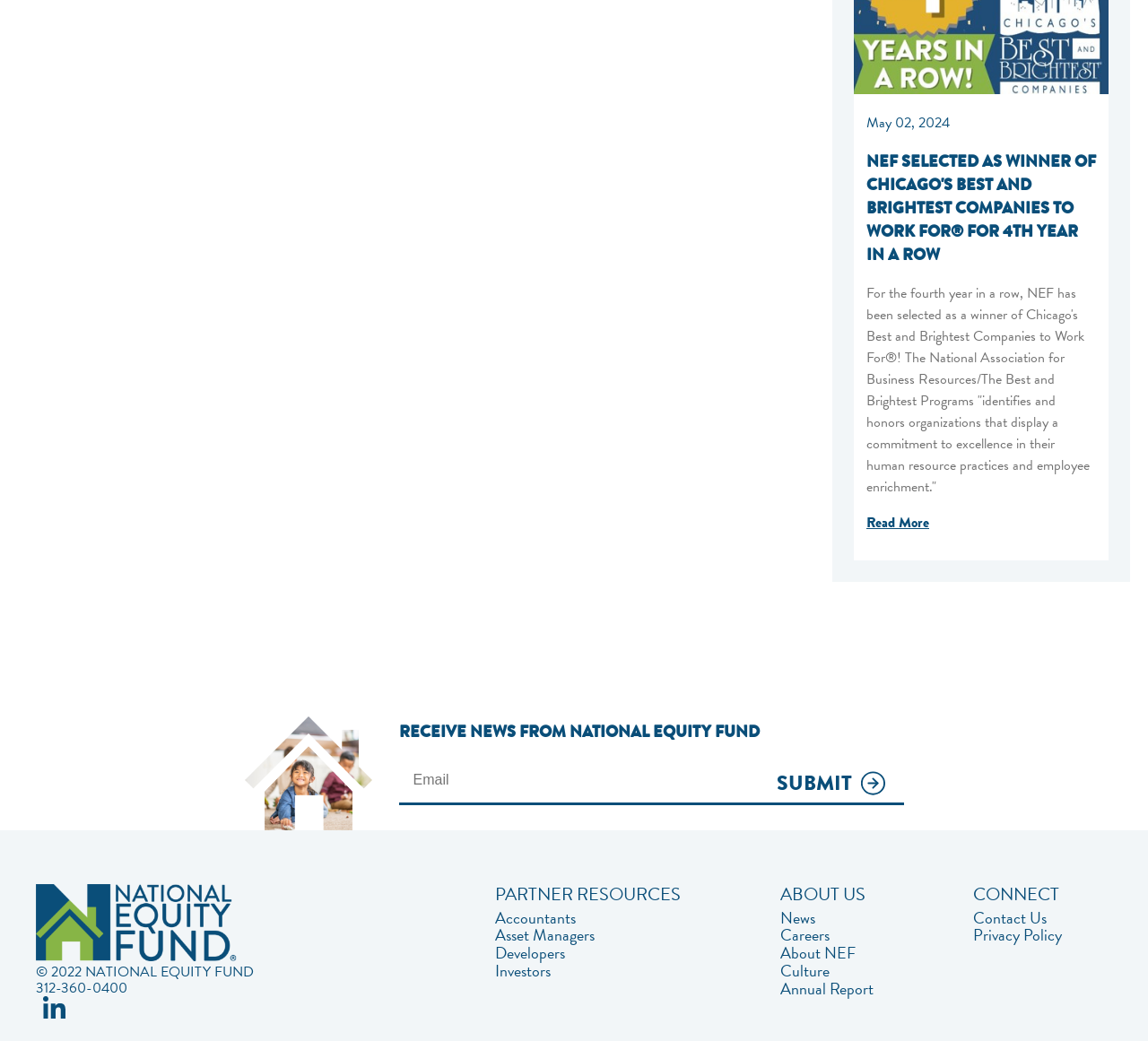Determine the bounding box for the UI element as described: "Careers". The coordinates should be represented as four float numbers between 0 and 1, formatted as [left, top, right, bottom].

[0.68, 0.89, 0.761, 0.907]